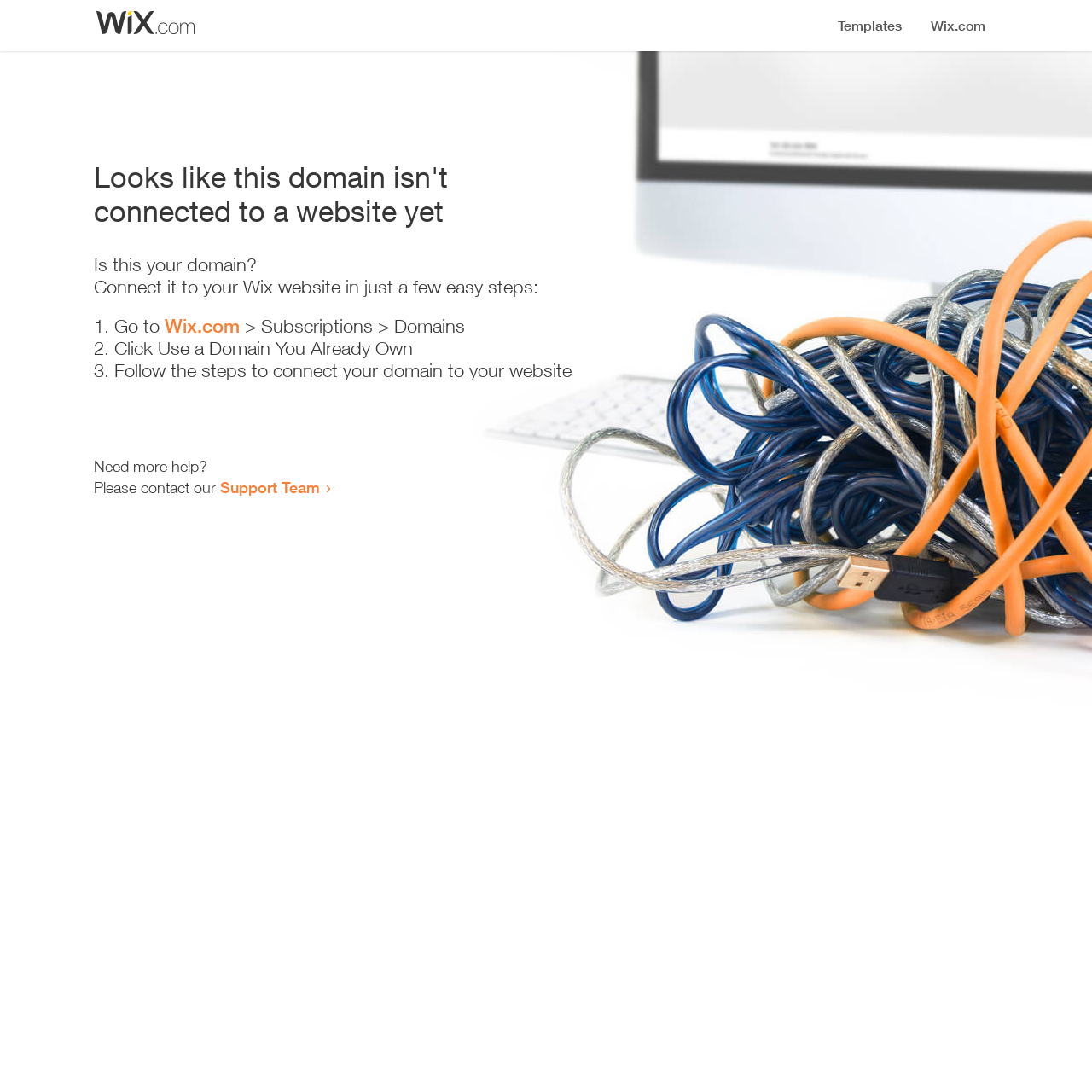Identify the bounding box for the UI element described as: "Support Team". Ensure the coordinates are four float numbers between 0 and 1, formatted as [left, top, right, bottom].

[0.202, 0.438, 0.293, 0.455]